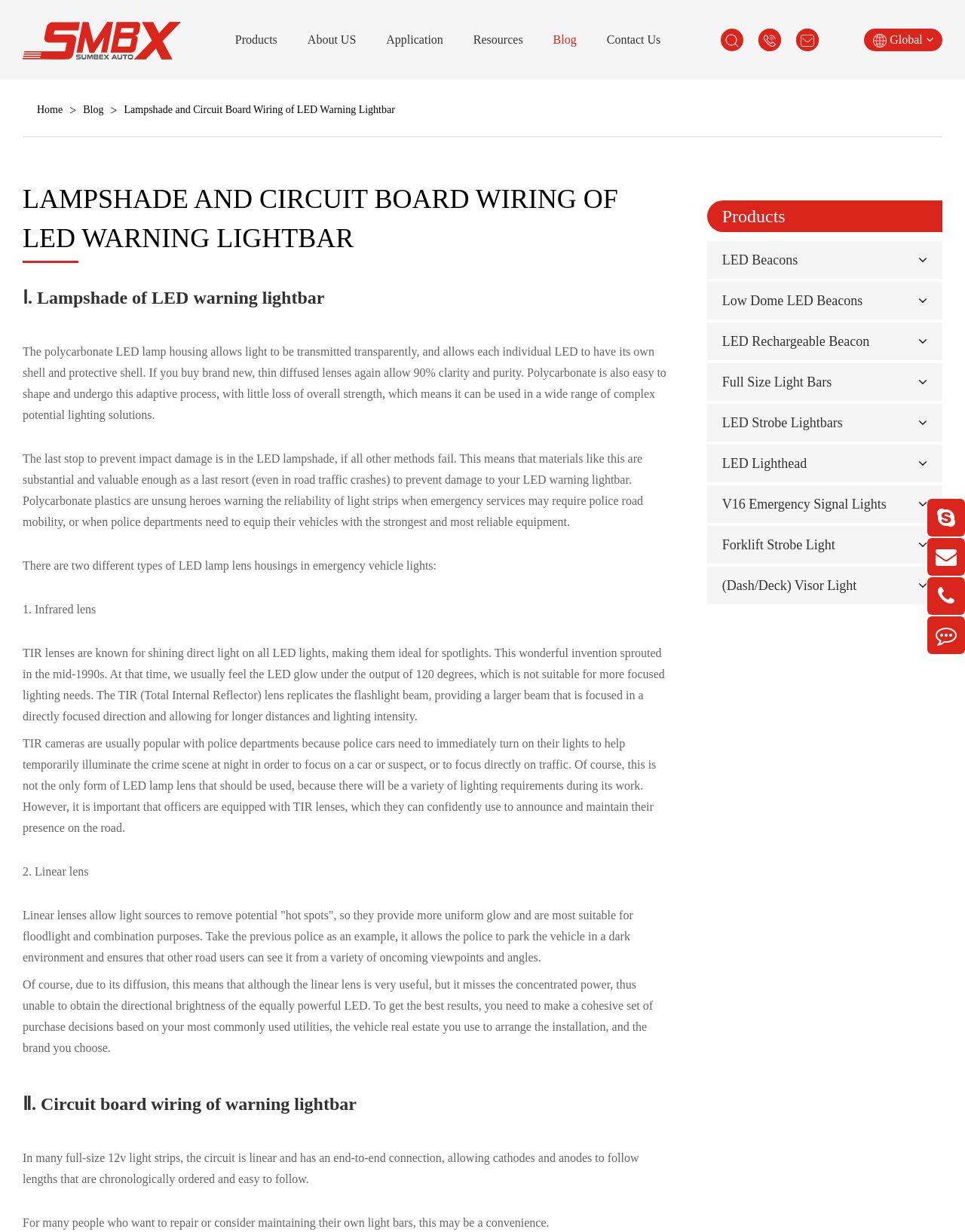Locate the heading on the webpage and return its text.

LAMPSHADE AND CIRCUIT BOARD WIRING OF LED WARNING LIGHTBAR